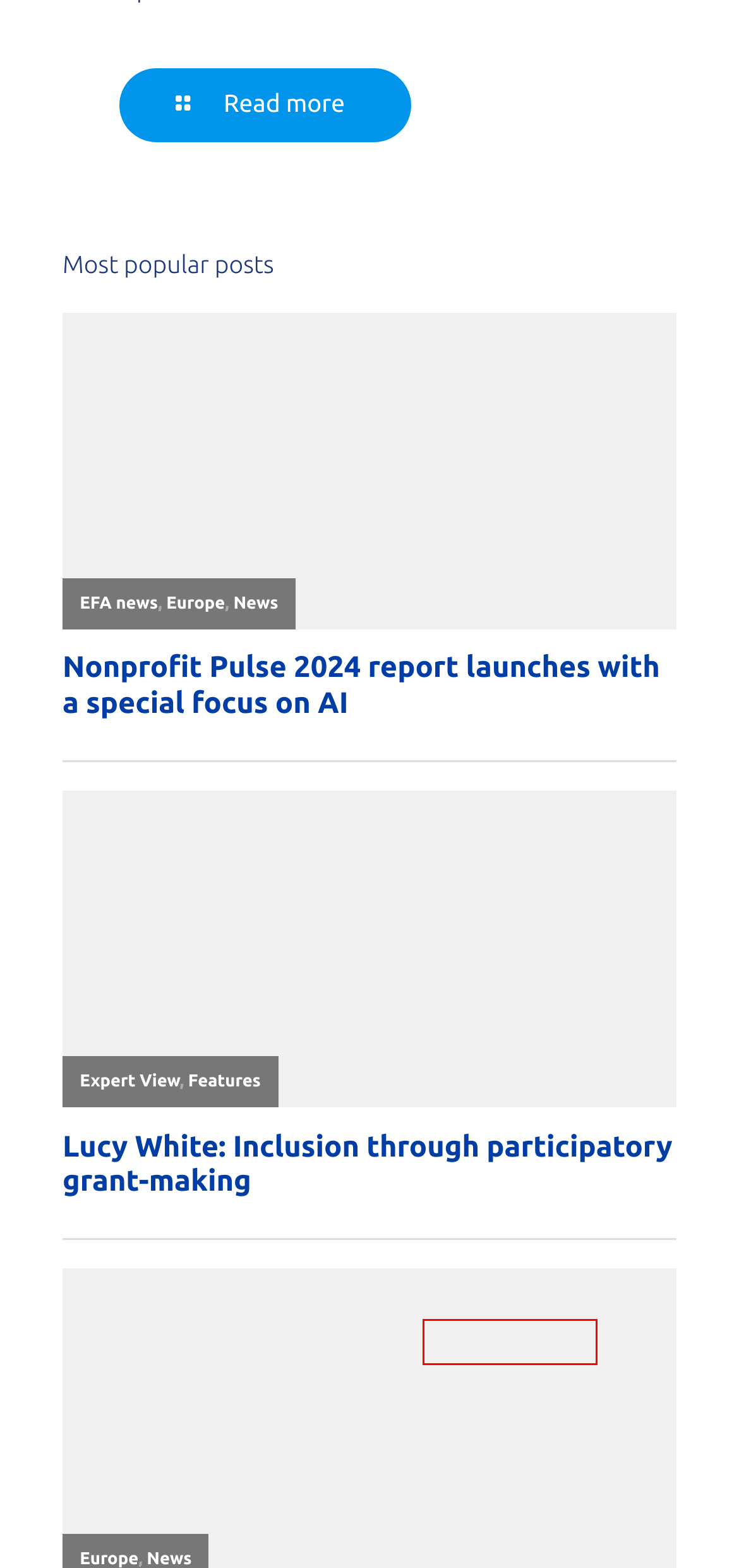You are provided with a screenshot of a webpage that has a red bounding box highlighting a UI element. Choose the most accurate webpage description that matches the new webpage after clicking the highlighted element. Here are your choices:
A. Professional development – EFA | European Fundraising Association
B. Legacies – EFA | European Fundraising Association
C. Coronavirus – EFA | European Fundraising Association
D. Collaboration – EFA | European Fundraising Association
E. Research – EFA | European Fundraising Association
F. Digital – EFA | European Fundraising Association
G. Individual giving – EFA | European Fundraising Association
H. Events – EFA | European Fundraising Association

D